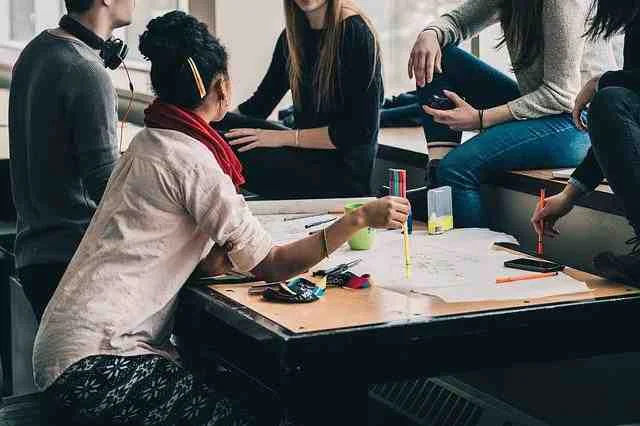Break down the image and describe every detail you can observe.

In a collaborative and creative workspace, a diverse group of individuals engages in discussion and brainstorming. The image features a woman seated at a table, adorned in a light-colored blouse with a scarf, intently working with colorful pens and markers, surrounded by sheets of paper filled with ideas and drawings. Across the table, a few peers share their insights, some lounging casually while others actively participate in the exchange. The ambiance reflects a blend of focus and camaraderie, highlighting the importance of teamwork and communication in the pursuit of innovative solutions. Sunlight streams through large windows, illuminating the scene and enhancing the vibrant energy of the moment.